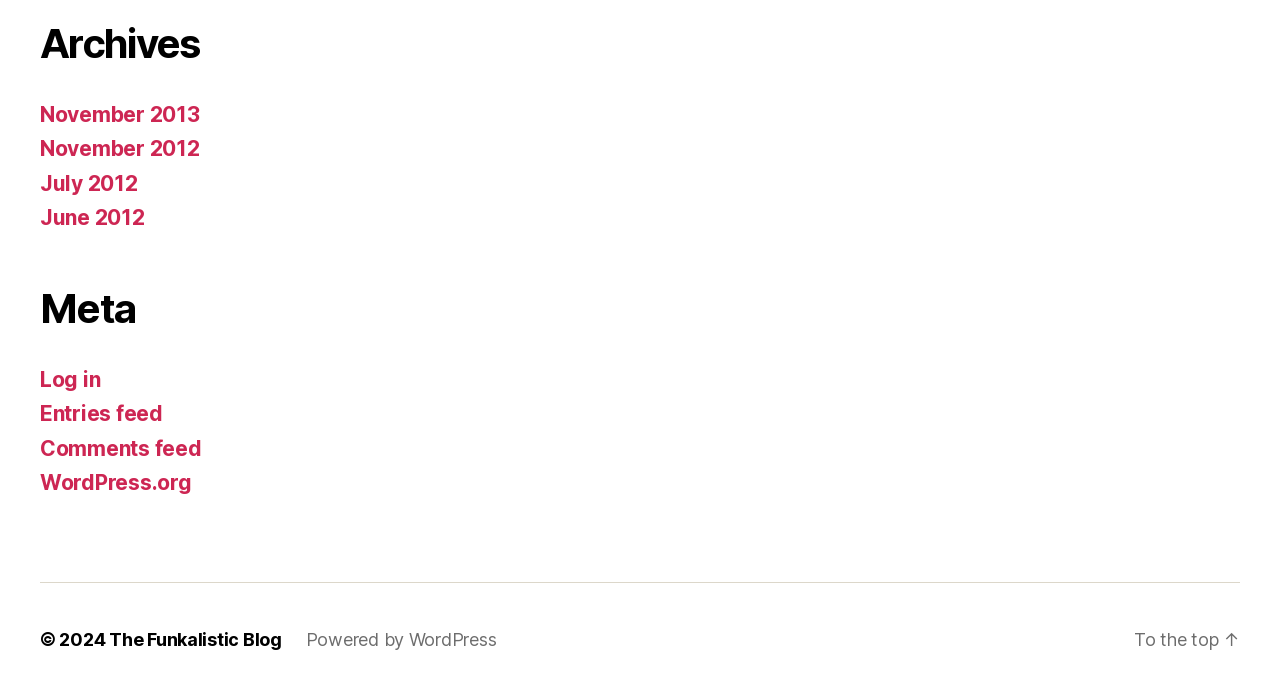What is the name of the blog?
Look at the screenshot and respond with one word or a short phrase.

The Funkalistic Blog